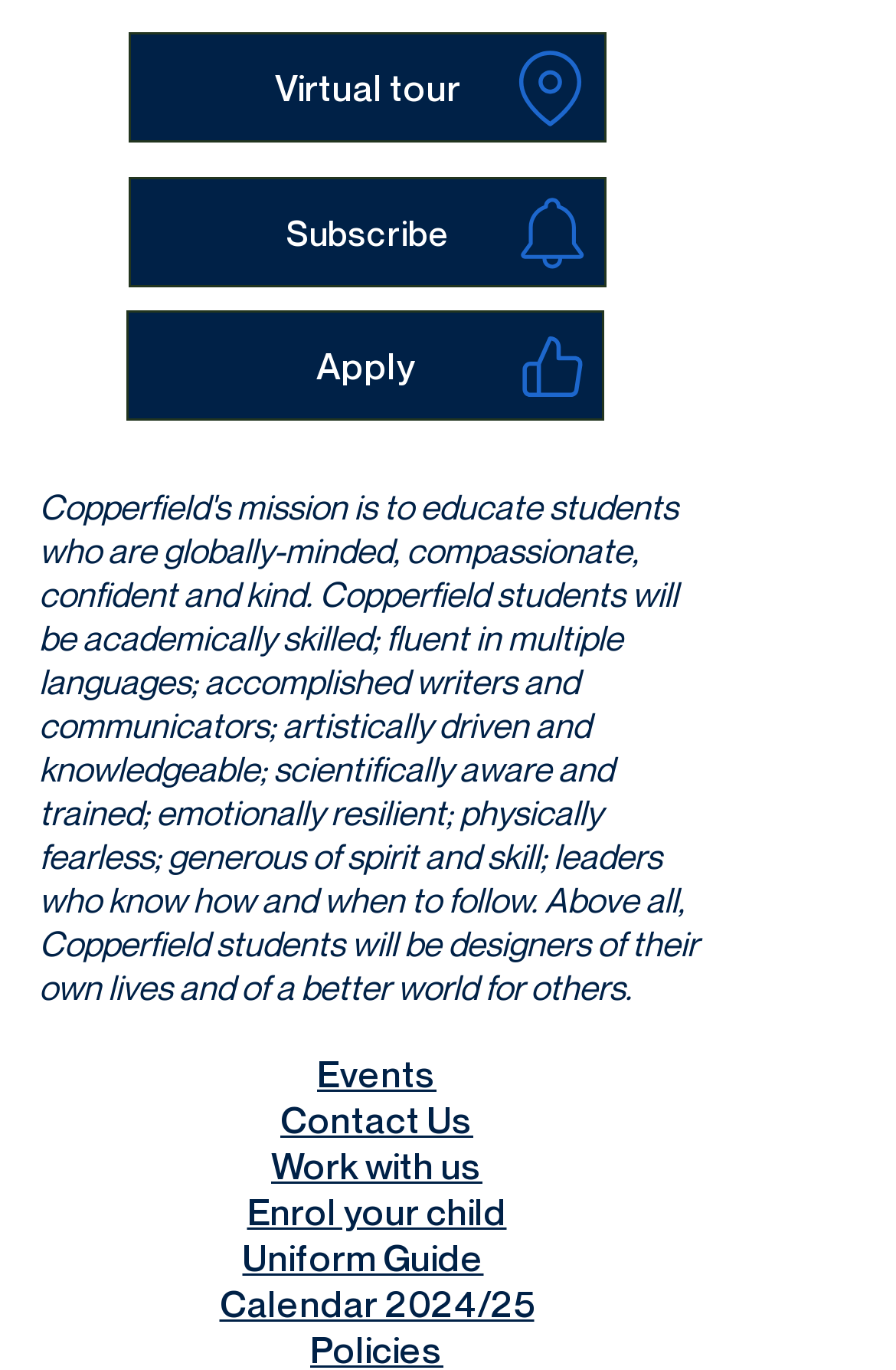Pinpoint the bounding box coordinates for the area that should be clicked to perform the following instruction: "Apply now".

[0.141, 0.227, 0.674, 0.307]